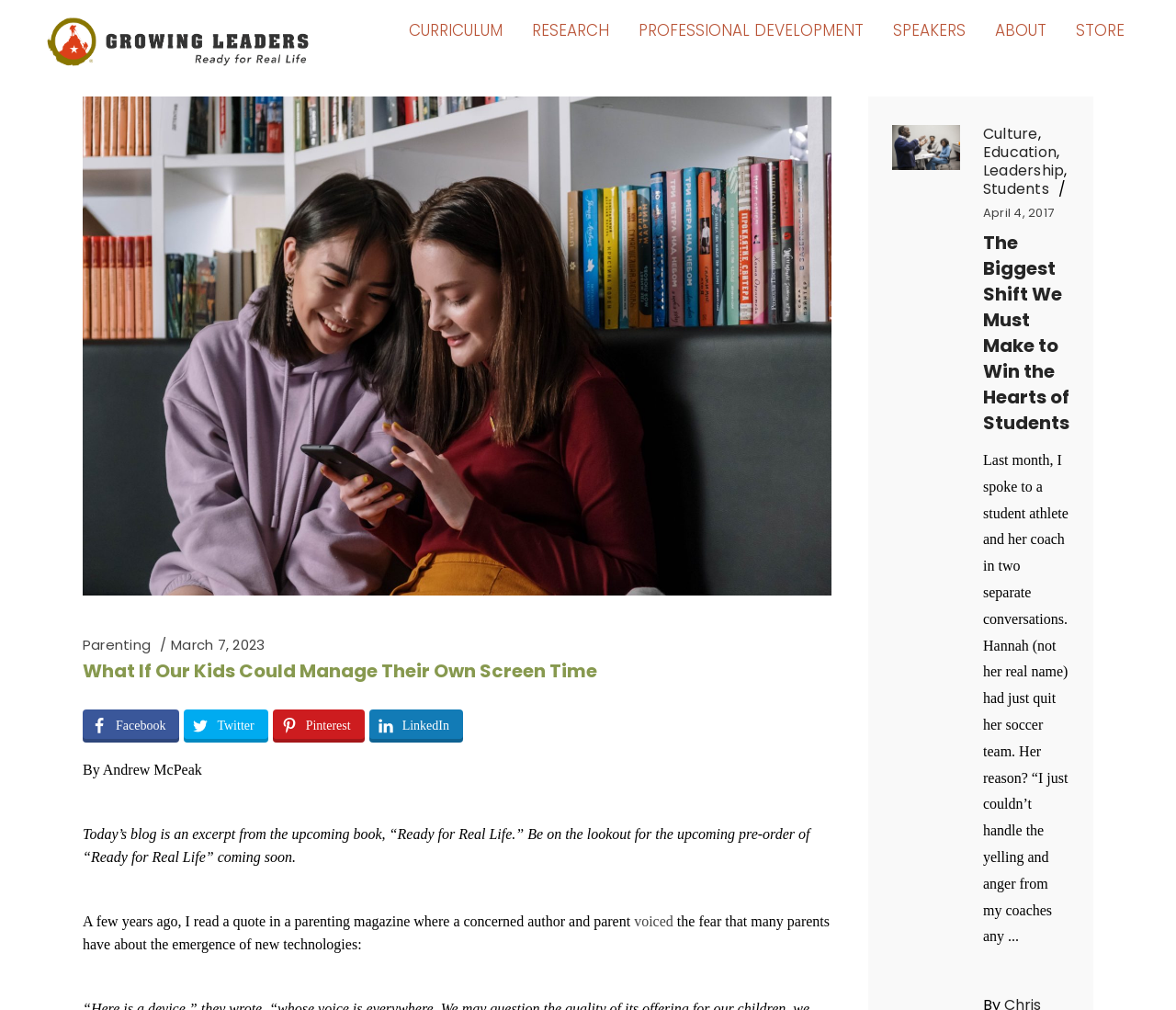What is the name of the book mentioned in the blog?
Use the information from the image to give a detailed answer to the question.

The answer can be found in the paragraph that starts with 'Today’s blog is an excerpt from the upcoming book...' where it mentions the book title 'Ready for Real Life'.